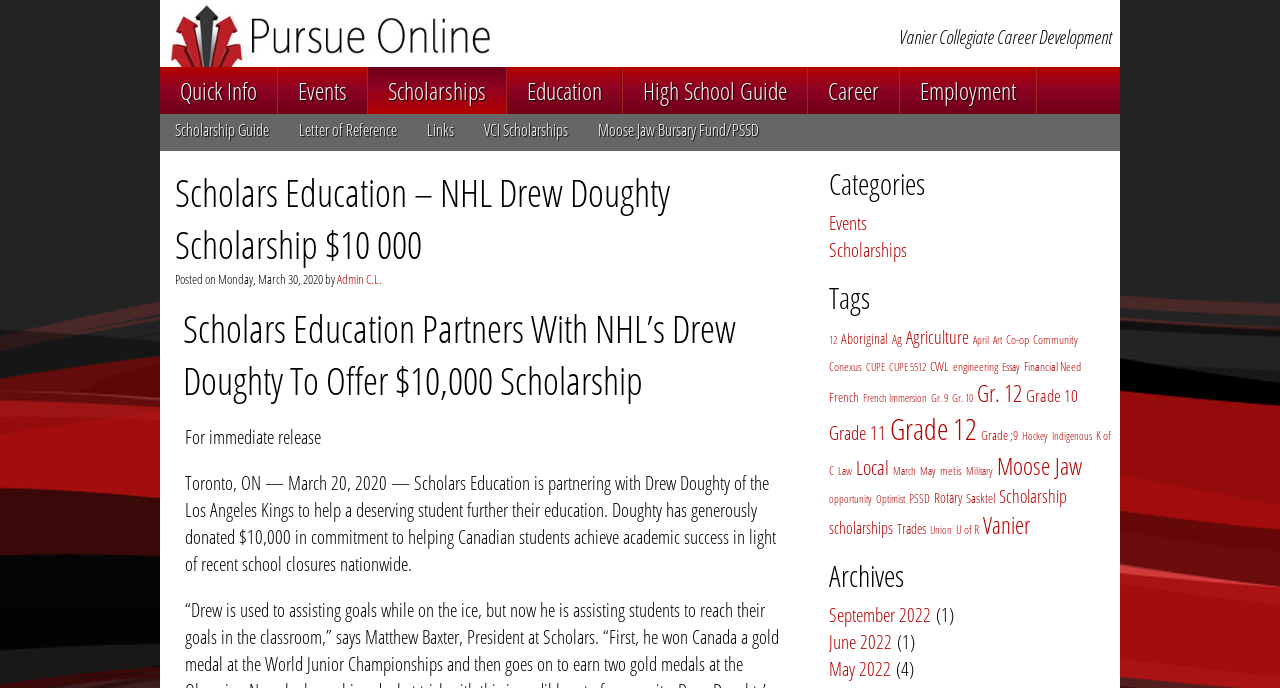Respond with a single word or phrase to the following question:
What is the name of the scholarship offered by Drew Doughty?

NHL Drew Doughty Scholarship